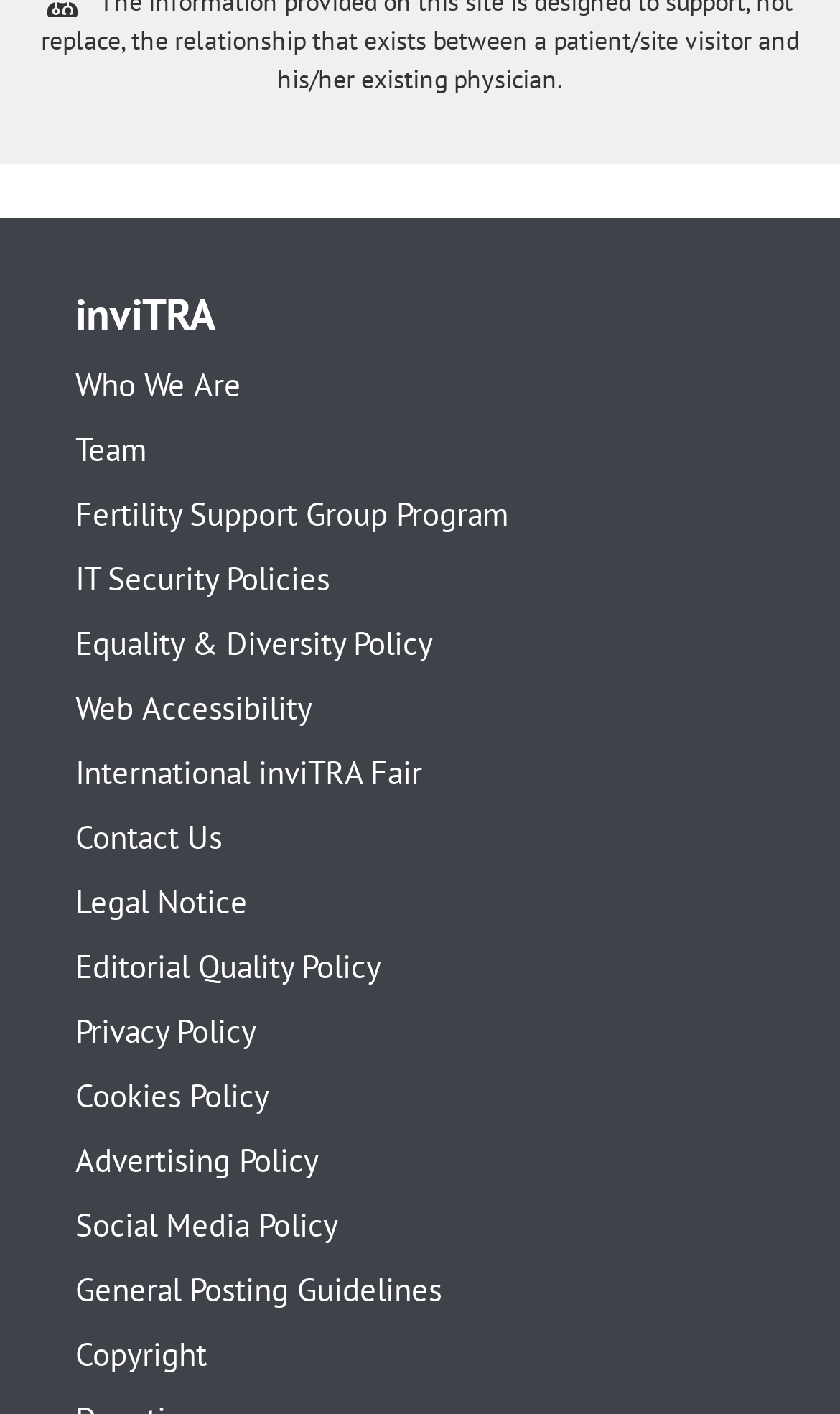Respond with a single word or short phrase to the following question: 
Is there a link related to security policy?

Yes